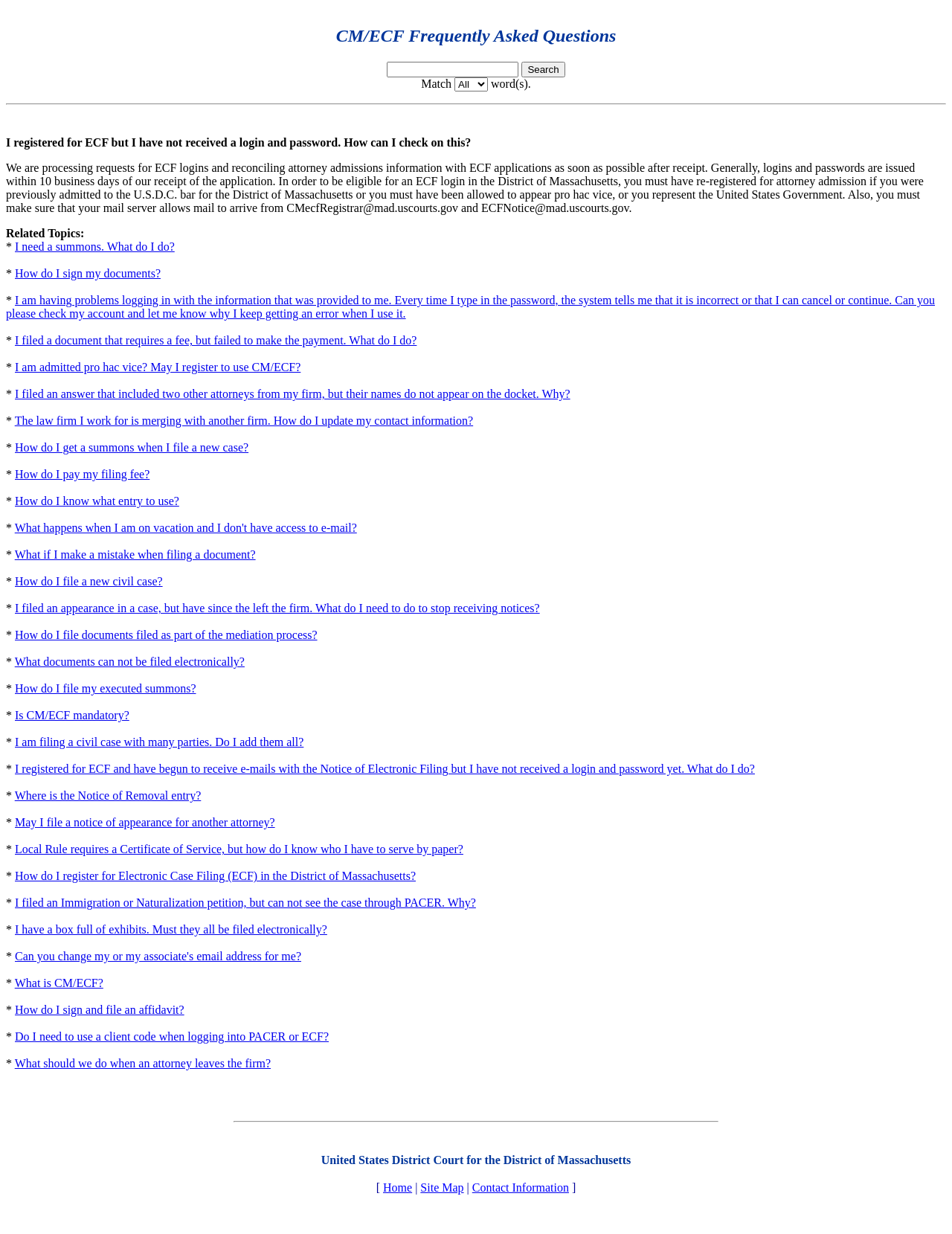Please provide the bounding box coordinates for the UI element as described: "Home". The coordinates must be four floats between 0 and 1, represented as [left, top, right, bottom].

[0.402, 0.957, 0.433, 0.968]